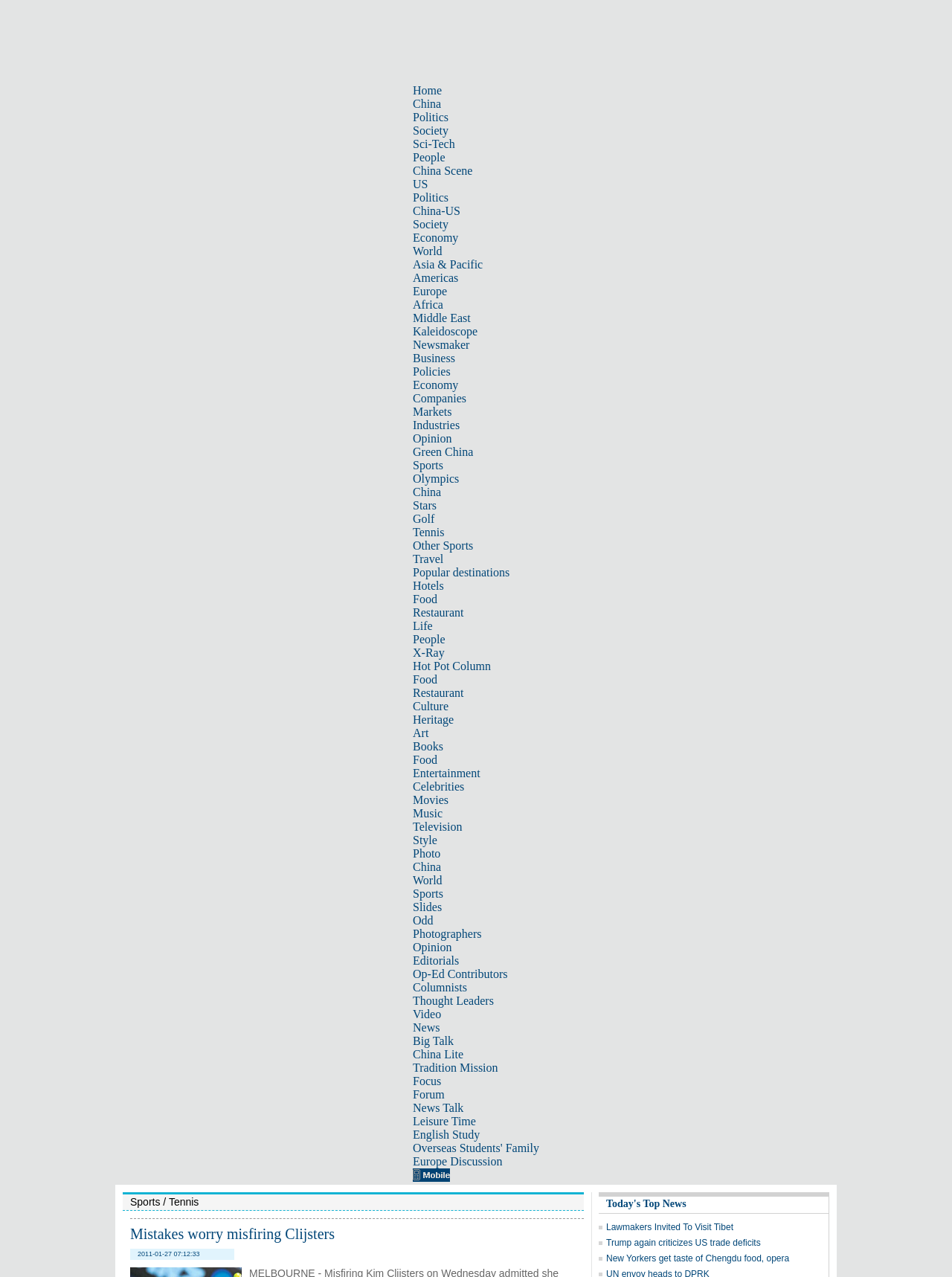Respond to the following question with a brief word or phrase:
What is the main category of news on this webpage?

Sports